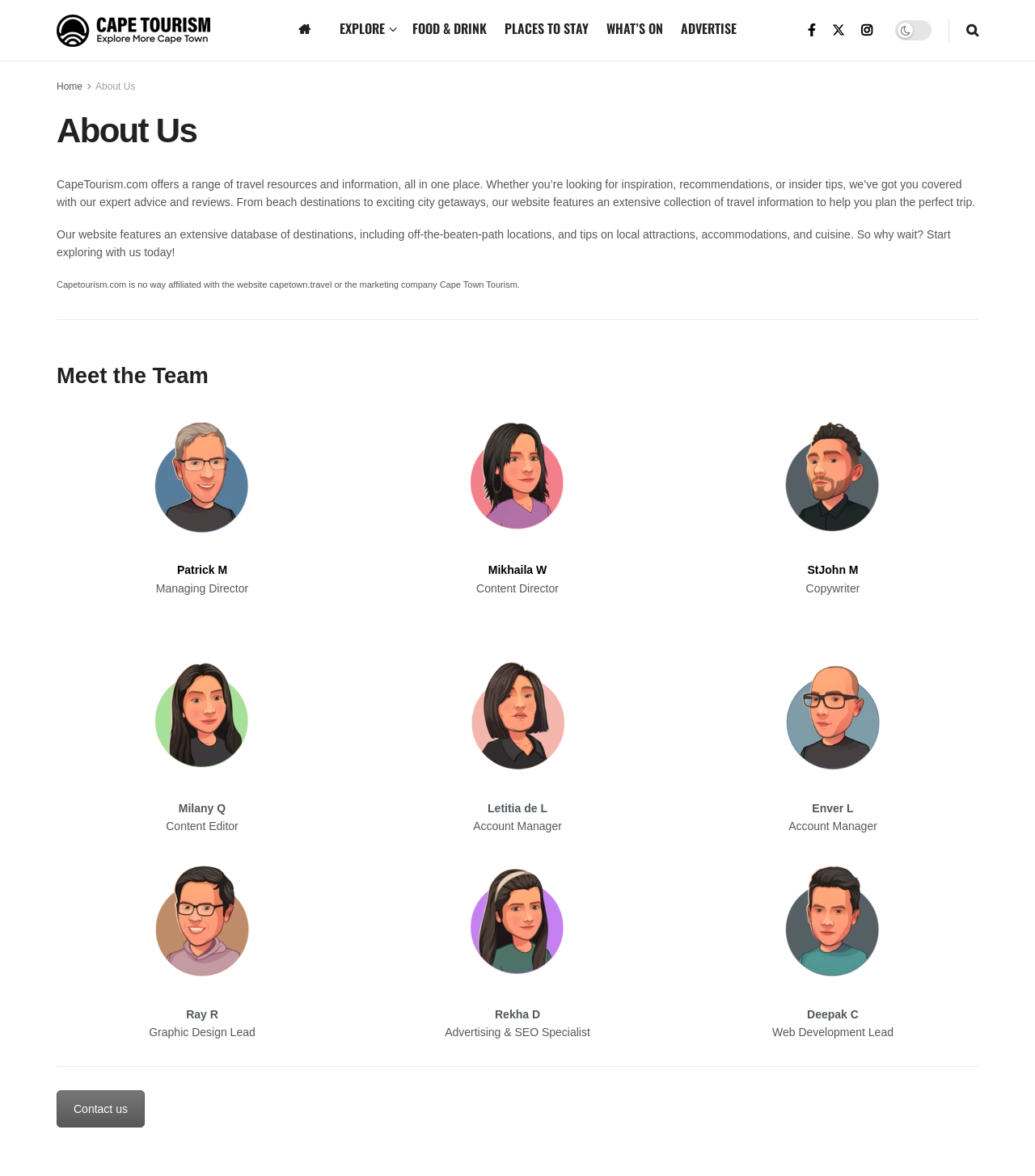Could you indicate the bounding box coordinates of the region to click in order to complete this instruction: "View the 'Meet the Team' section".

[0.055, 0.307, 0.945, 0.333]